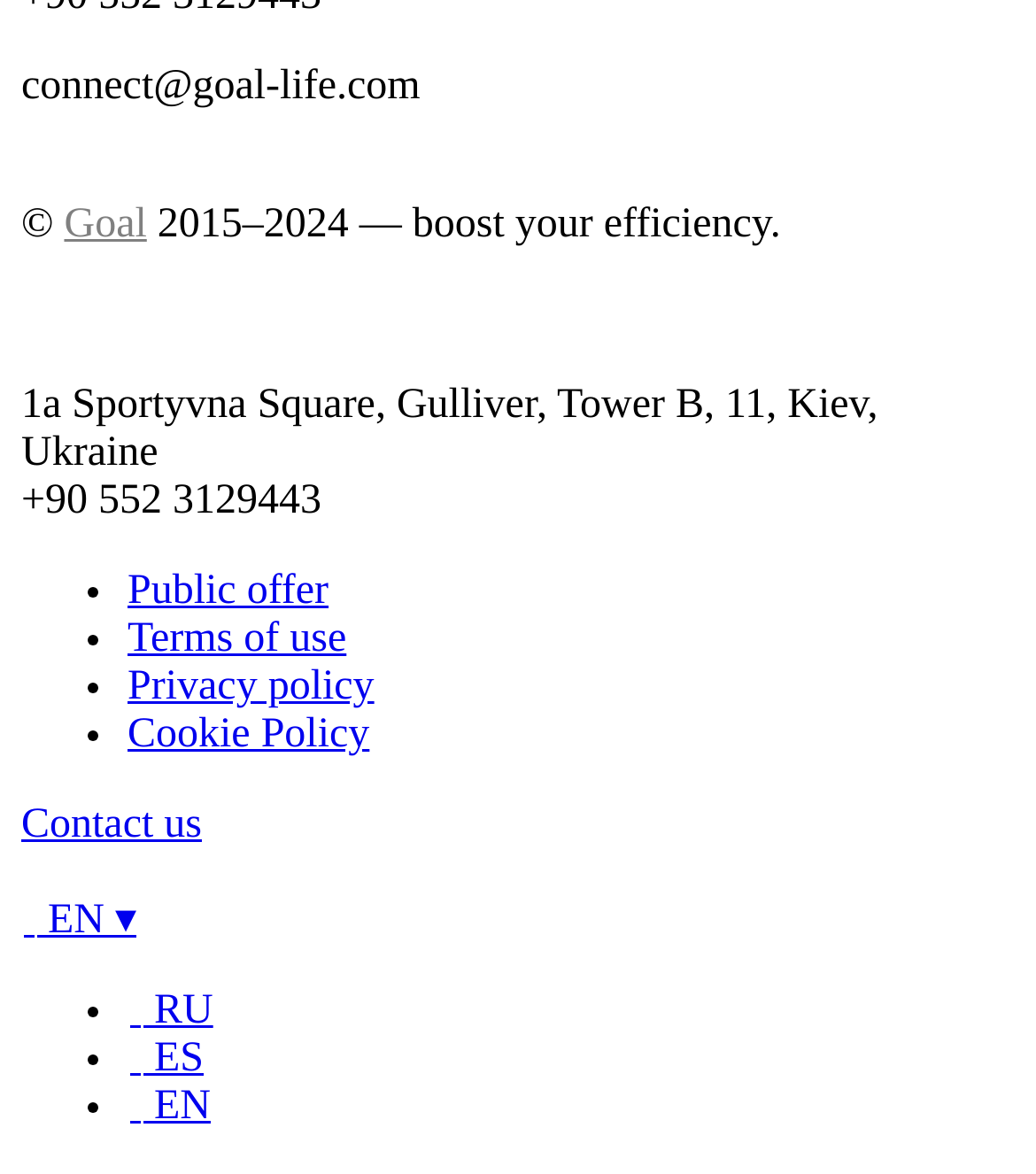Please locate the bounding box coordinates of the element that should be clicked to complete the given instruction: "Switch to Russian language".

[0.123, 0.842, 0.206, 0.881]